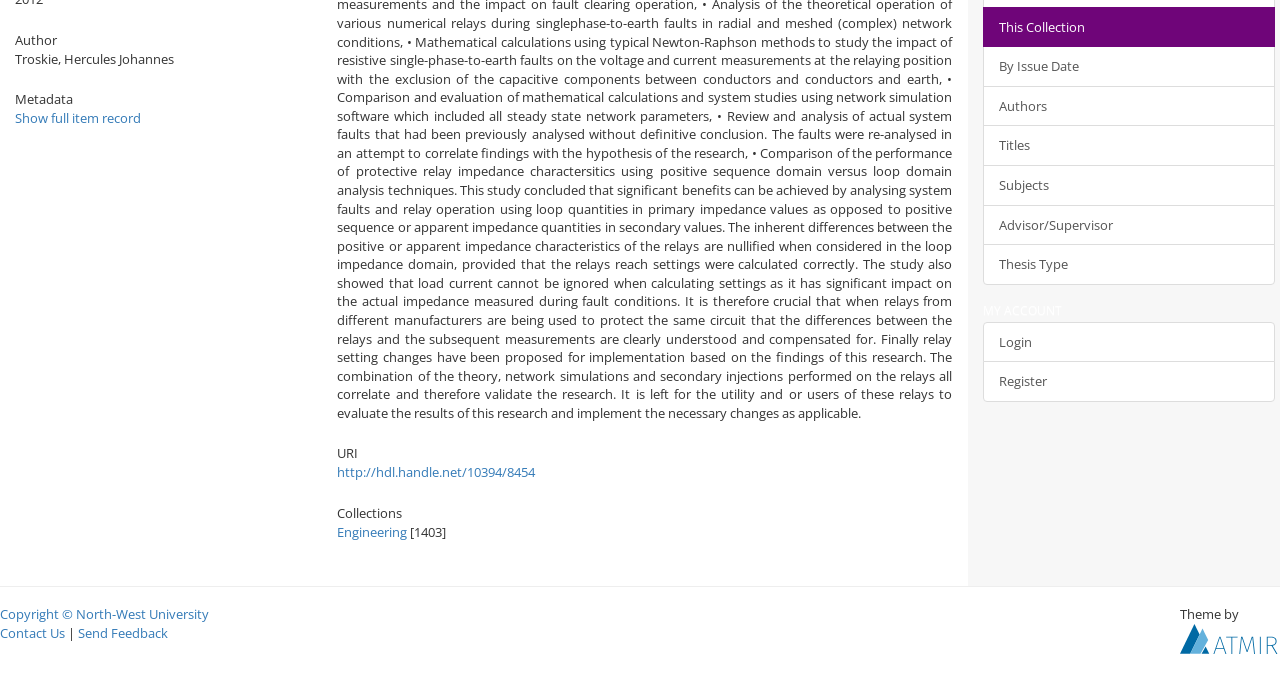Using the provided element description, identify the bounding box coordinates as (top-left x, top-left y, bottom-right x, bottom-right y). Ensure all values are between 0 and 1. Description: cbd

None